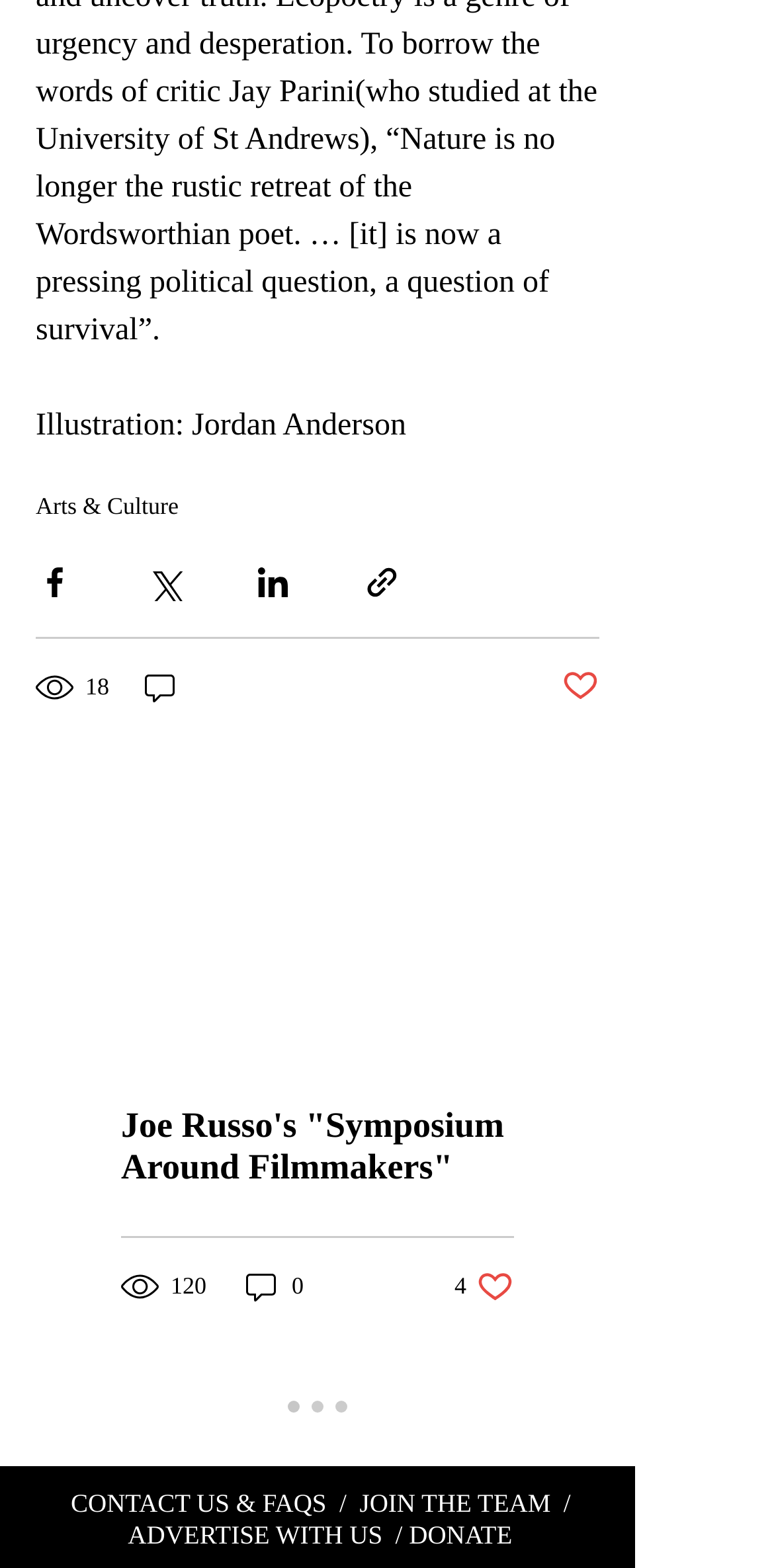Please give a one-word or short phrase response to the following question: 
What is the name of the illustration?

Jordan Anderson